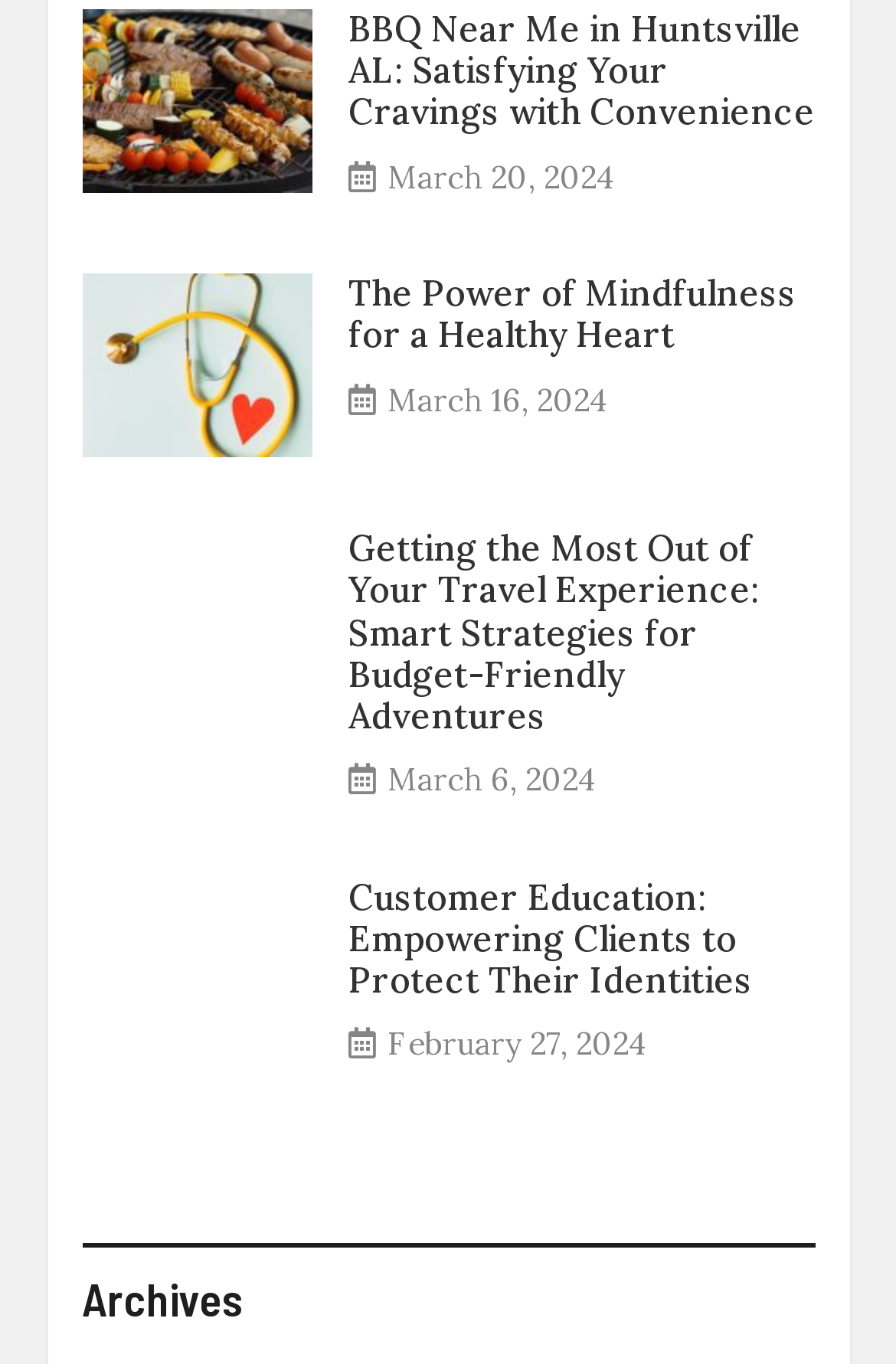Determine the bounding box coordinates of the element's region needed to click to follow the instruction: "read the first article". Provide these coordinates as four float numbers between 0 and 1, formatted as [left, top, right, bottom].

[0.388, 0.007, 0.909, 0.099]